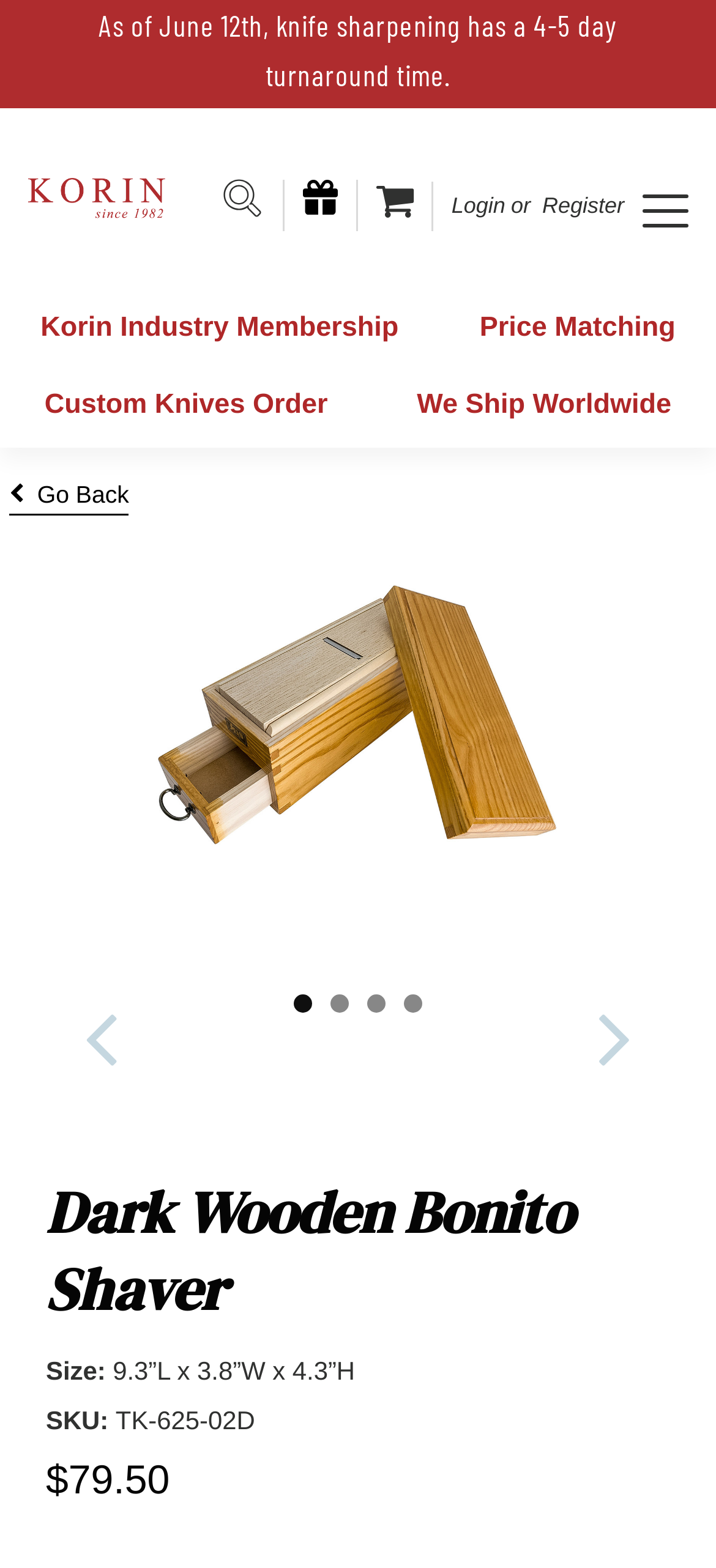Calculate the bounding box coordinates of the UI element given the description: "Fort Worth, TX 76126".

None